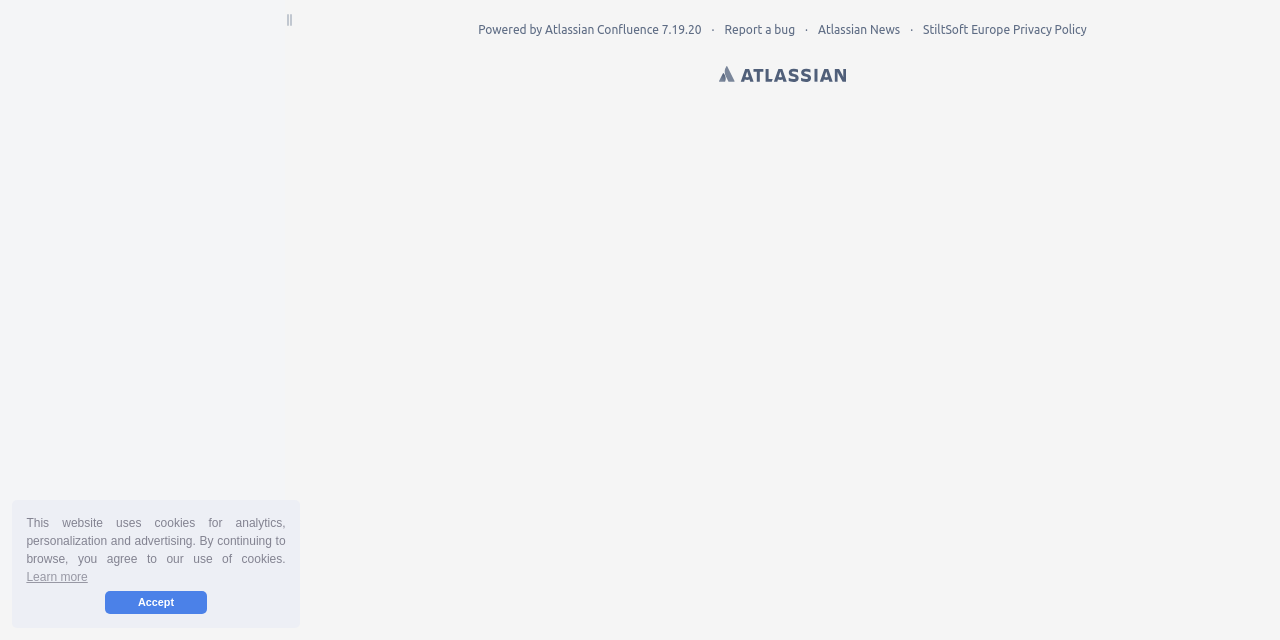Determine the bounding box for the HTML element described here: "Atlassian Confluence". The coordinates should be given as [left, top, right, bottom] with each number being a float between 0 and 1.

[0.426, 0.036, 0.515, 0.056]